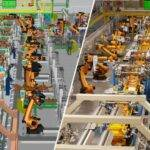What is the purpose of the digital twin in the industrial metaverse?
Please interpret the details in the image and answer the question thoroughly.

The digital twin of the factory floor, where virtual and physical systems are integrated, is used to optimize manufacturing processes, highlighting the evolution of industry through technology.